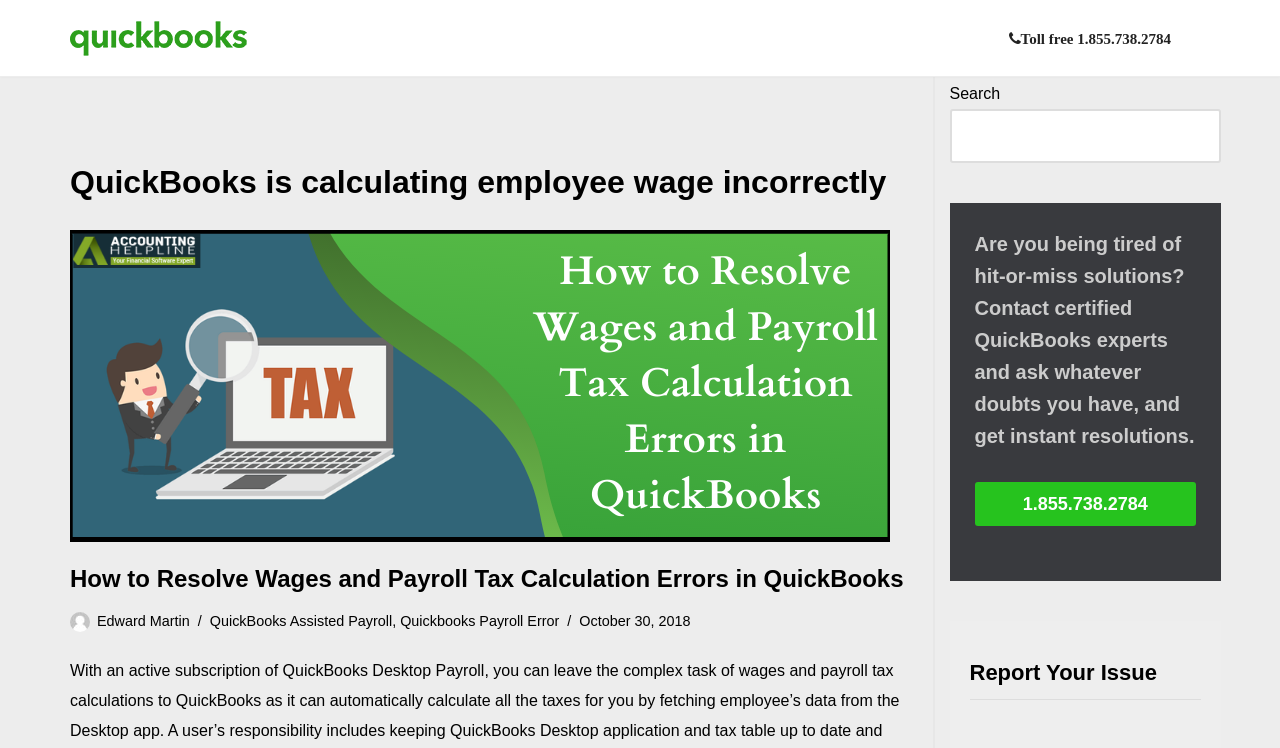Find the bounding box of the element with the following description: "name="s"". The coordinates must be four float numbers between 0 and 1, formatted as [left, top, right, bottom].

[0.742, 0.146, 0.954, 0.218]